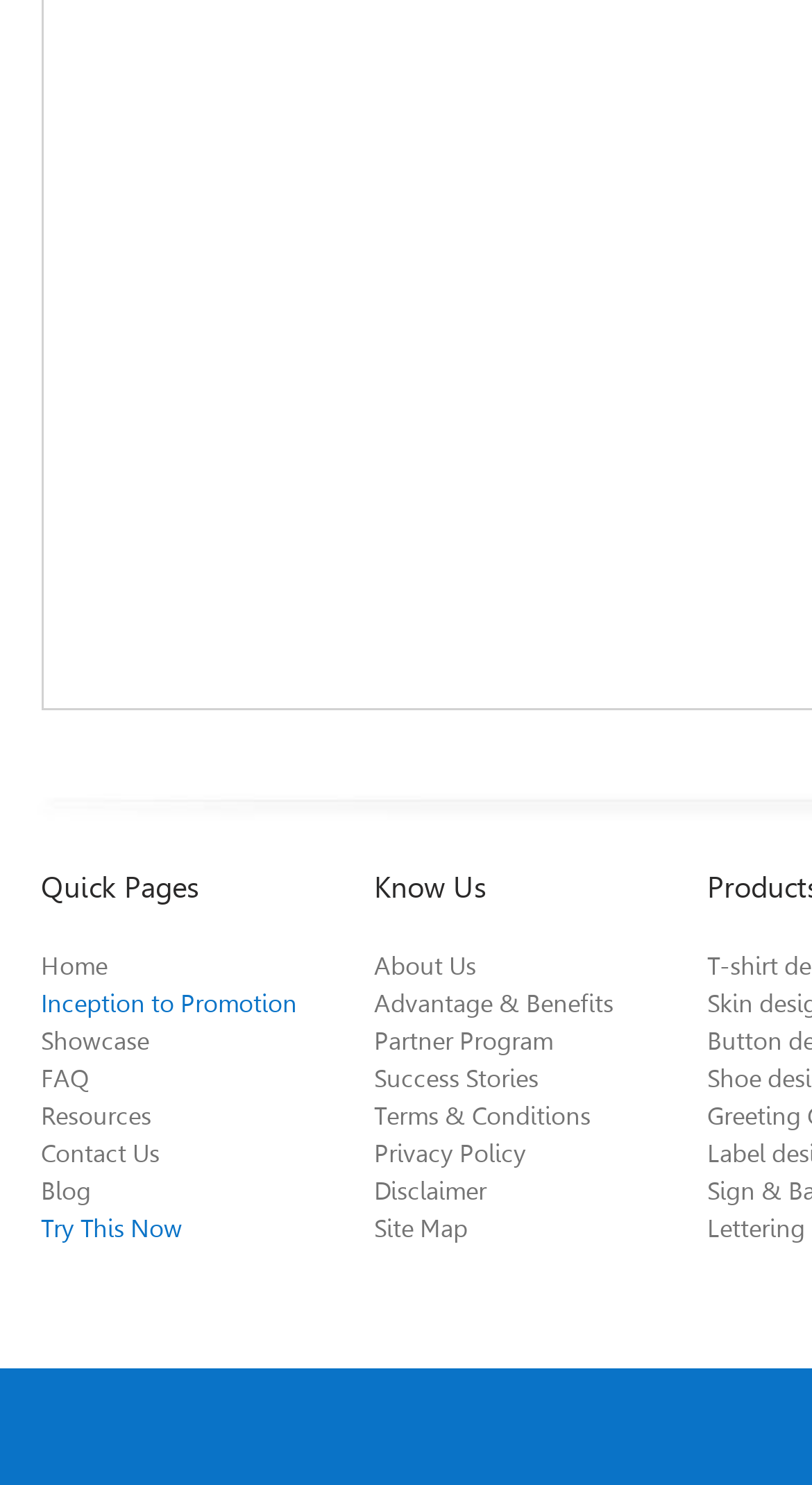Please determine the bounding box coordinates of the clickable area required to carry out the following instruction: "view showcase". The coordinates must be four float numbers between 0 and 1, represented as [left, top, right, bottom].

[0.05, 0.691, 0.184, 0.71]